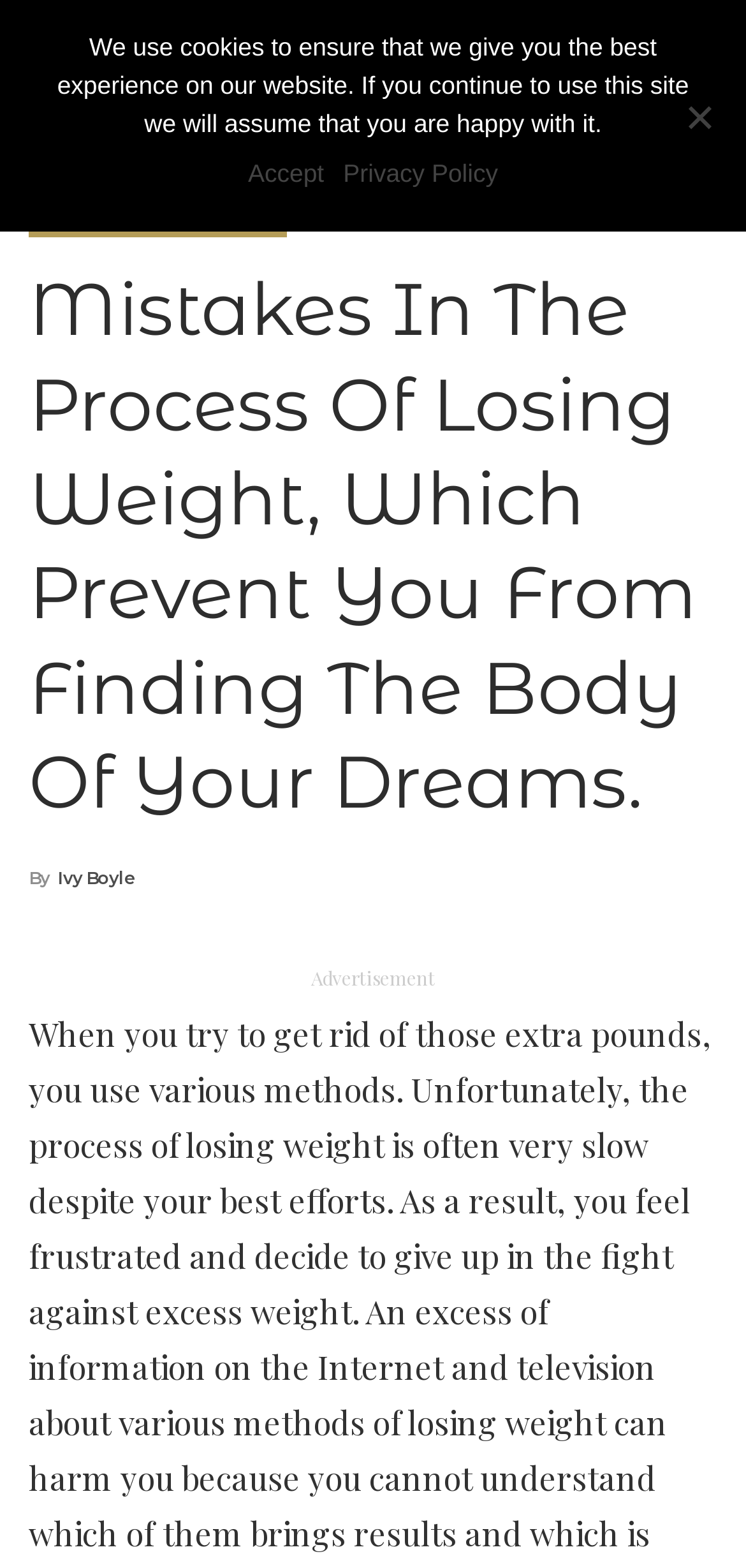What is the position of the 'Accept' button?
Look at the image and respond with a one-word or short phrase answer.

Middle of the cookie notice